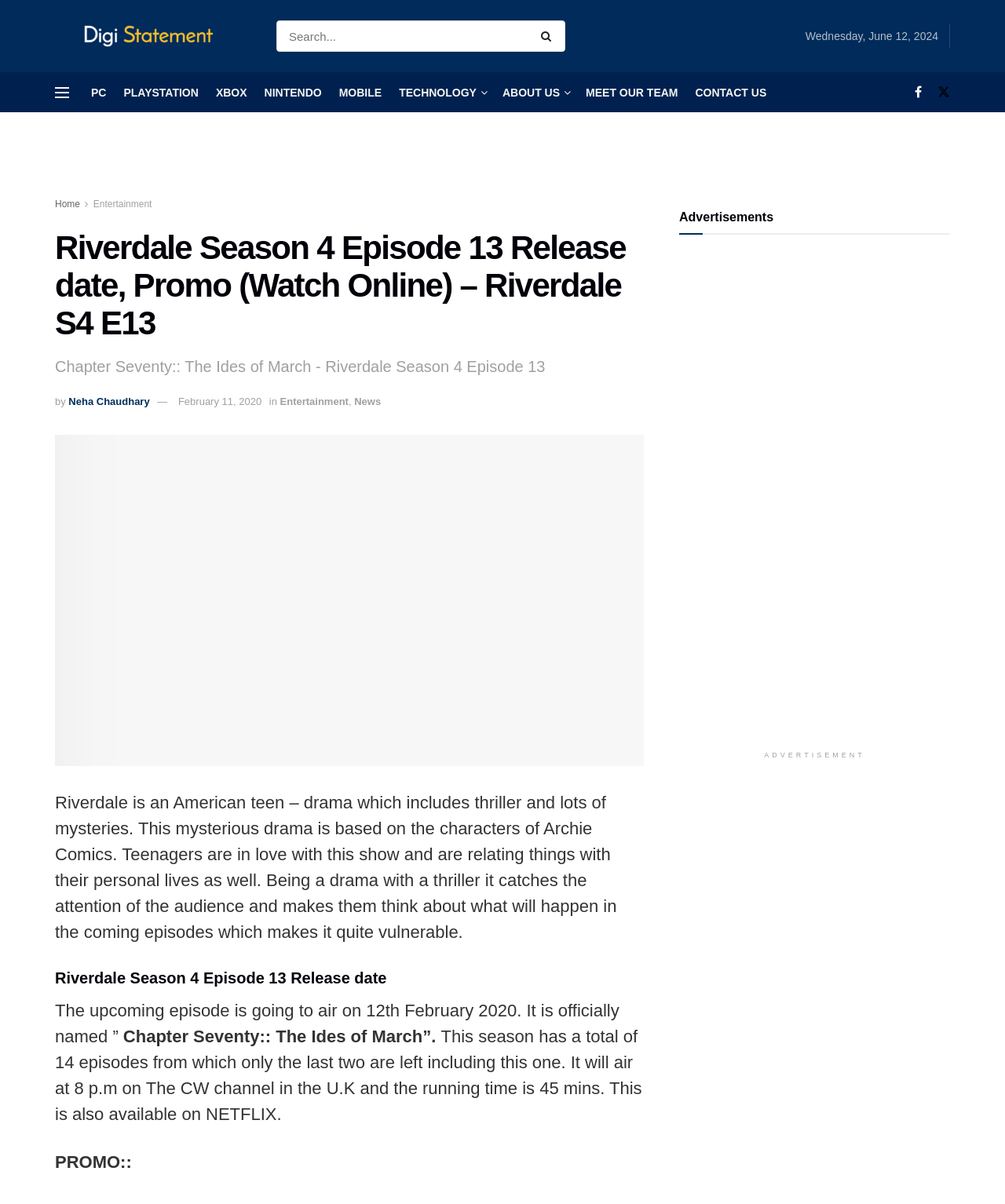Please predict the bounding box coordinates of the element's region where a click is necessary to complete the following instruction: "Contact the team". The coordinates should be represented by four float numbers between 0 and 1, i.e., [left, top, right, bottom].

[0.692, 0.06, 0.763, 0.093]